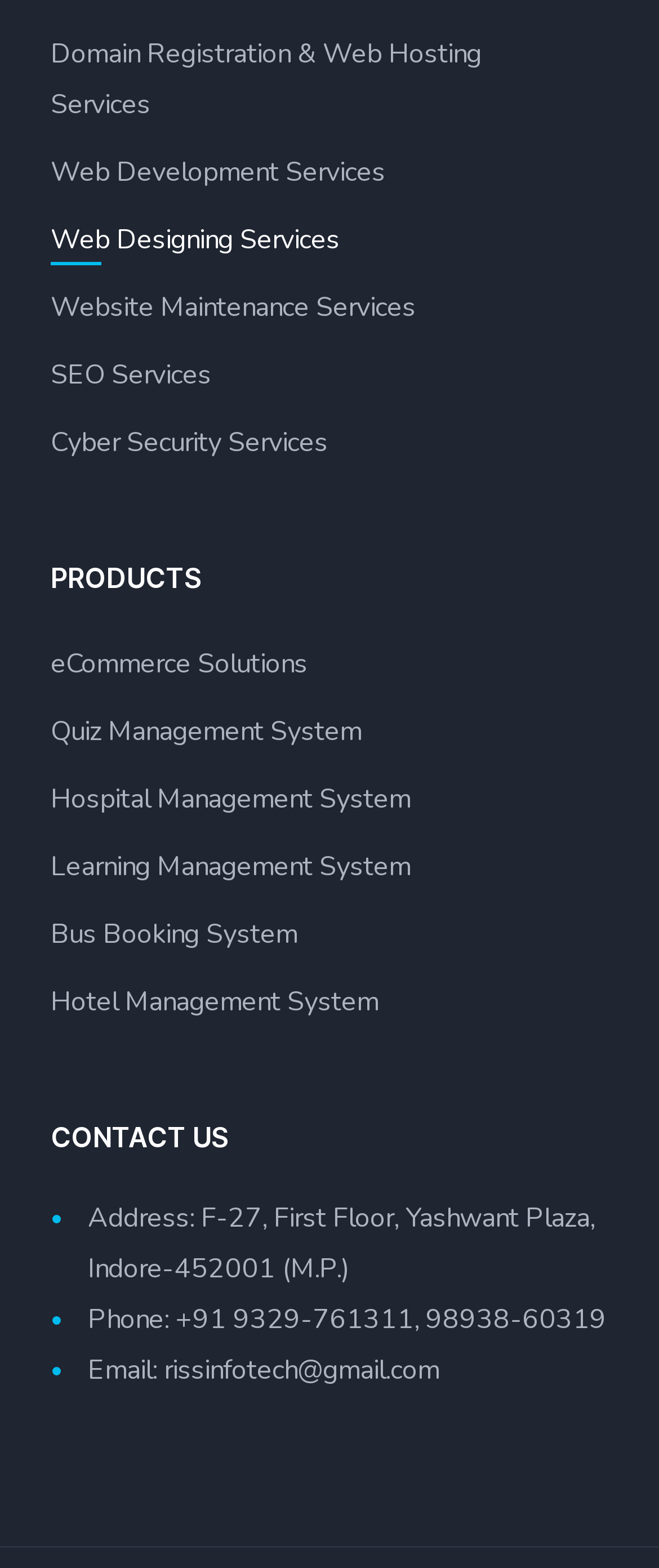Find the coordinates for the bounding box of the element with this description: "Cyber Security Services".

[0.077, 0.266, 0.497, 0.298]